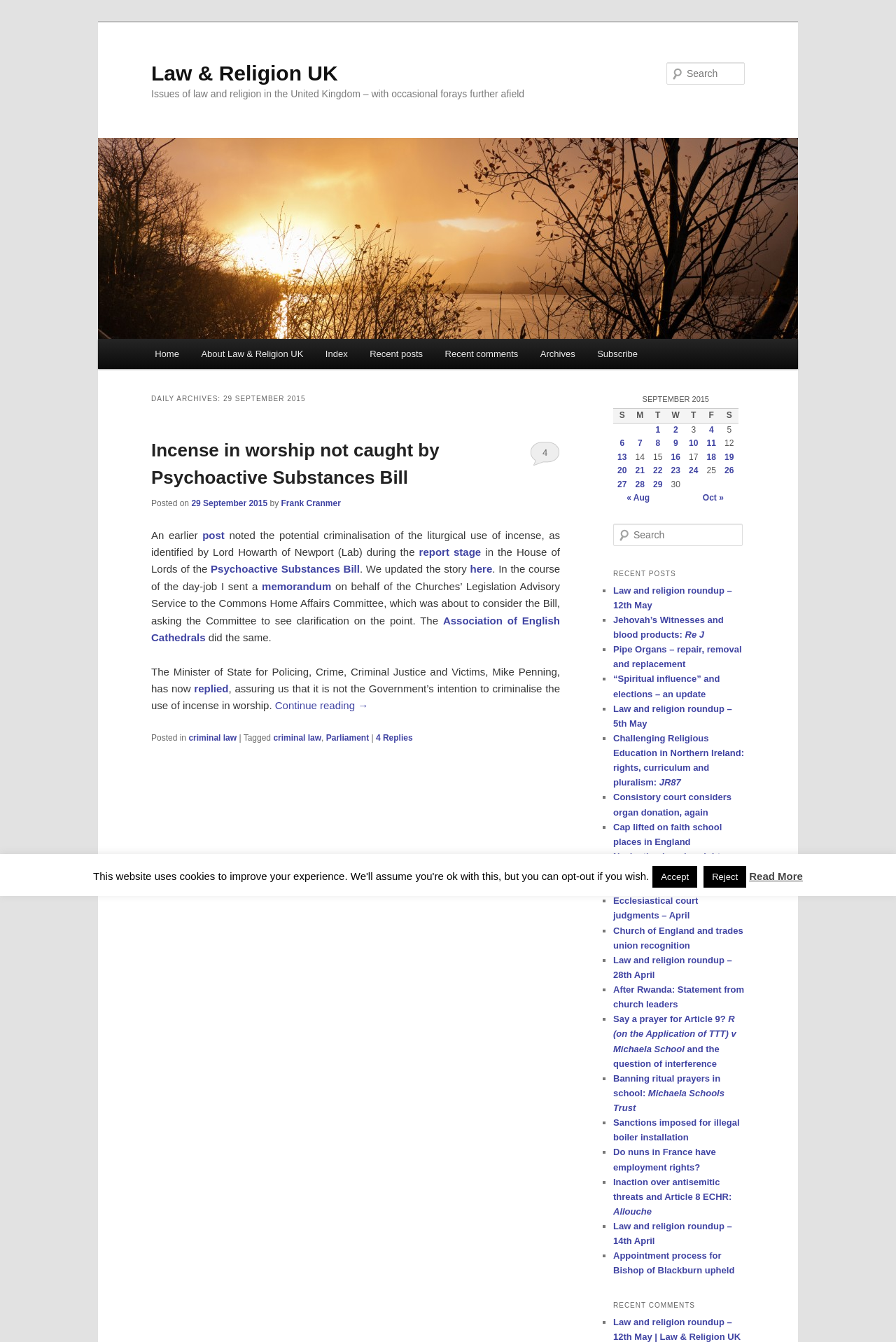Identify the bounding box coordinates necessary to click and complete the given instruction: "Search for something".

[0.744, 0.046, 0.831, 0.063]